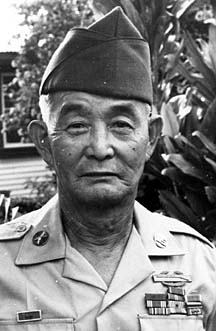Respond to the question with just a single word or phrase: 
What is being named after Kaoru Moto?

An Army Reserve Center